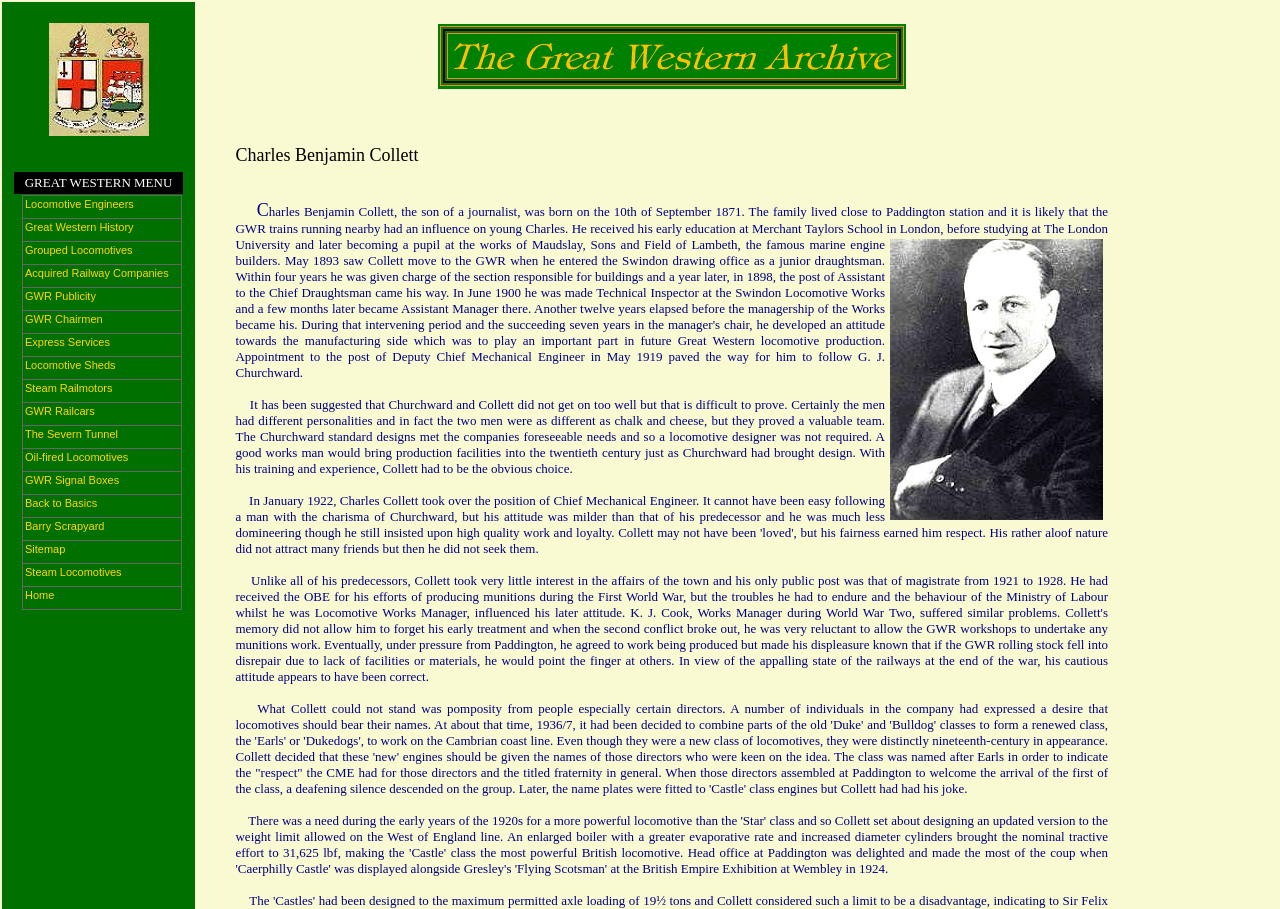Using the information in the image, give a detailed answer to the following question: What is the purpose of the links at the top-left of the webpage?

I inferred the answer by observing the layout of the webpage and the text associated with the link elements at the top-left of the webpage. The links have text such as 'Locomotive Engineers', 'Great Western History', and 'Steam Locomotives', which suggests that they are meant for navigation to related topics or pages.